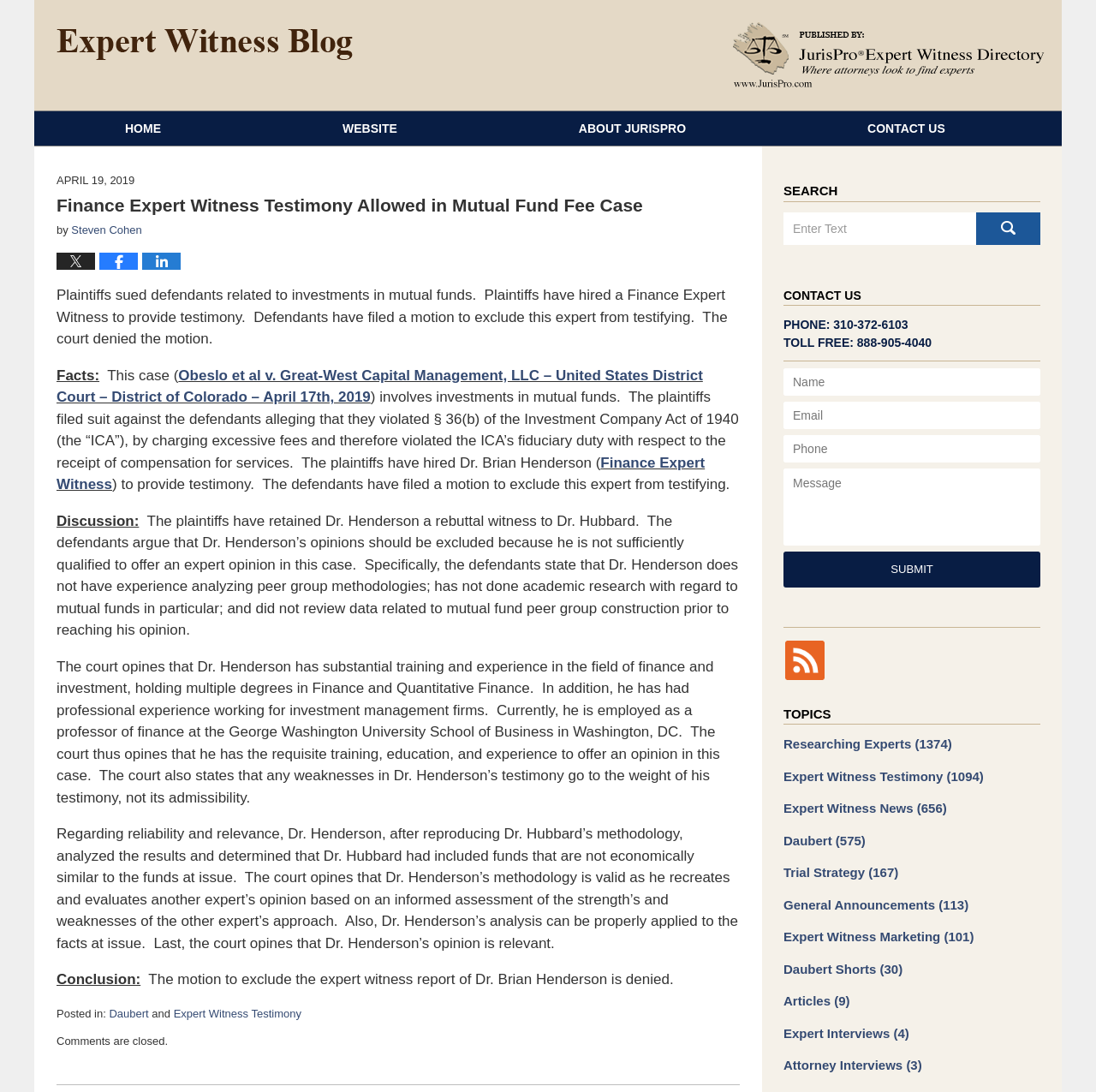Predict the bounding box of the UI element based on the description: "Daubert (575)". The coordinates should be four float numbers between 0 and 1, formatted as [left, top, right, bottom].

[0.715, 0.761, 0.949, 0.779]